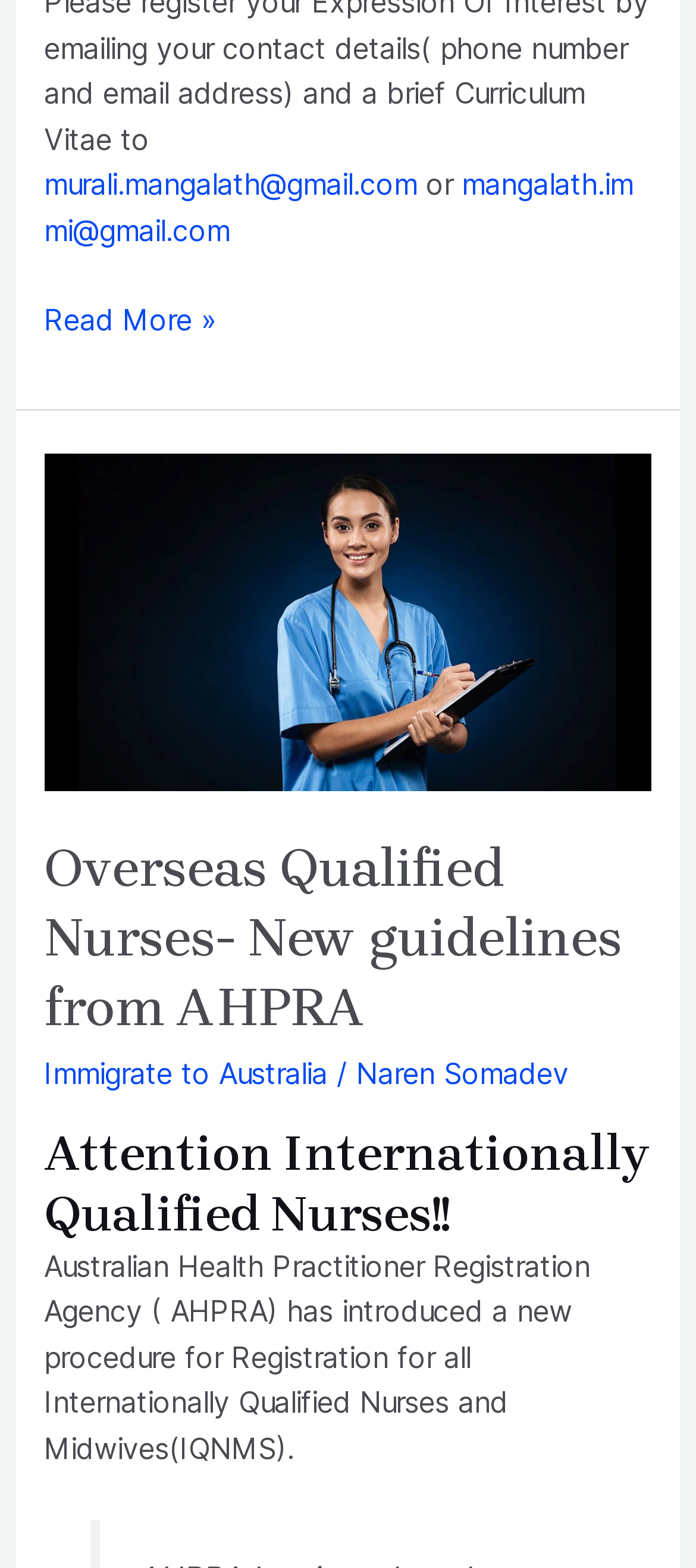Given the description: "mangalath.immi@gmail.com", determine the bounding box coordinates of the UI element. The coordinates should be formatted as four float numbers between 0 and 1, [left, top, right, bottom].

[0.063, 0.106, 0.909, 0.158]